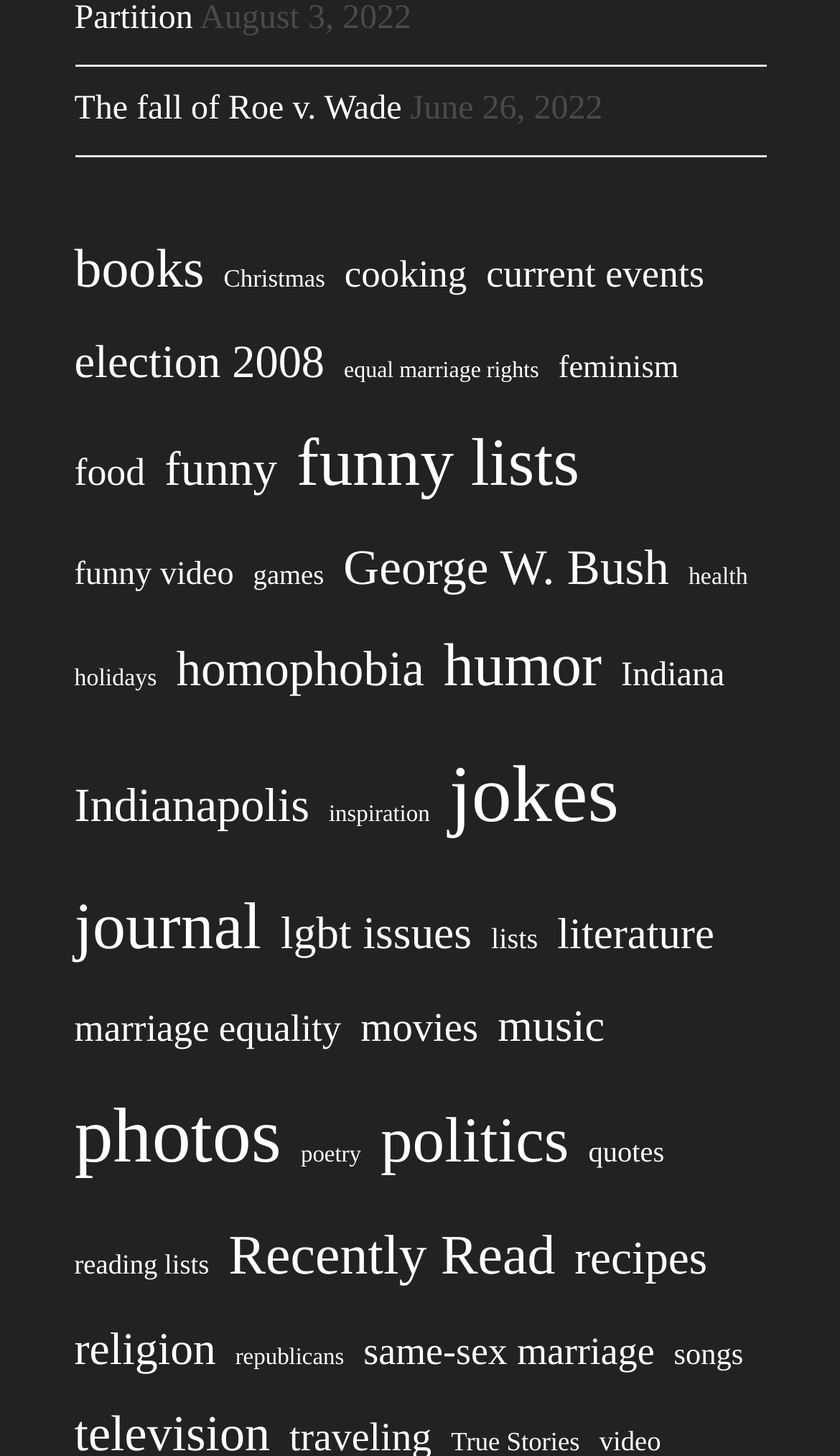Show the bounding box coordinates of the region that should be clicked to follow the instruction: "Read about feminism."

[0.665, 0.233, 0.808, 0.273]